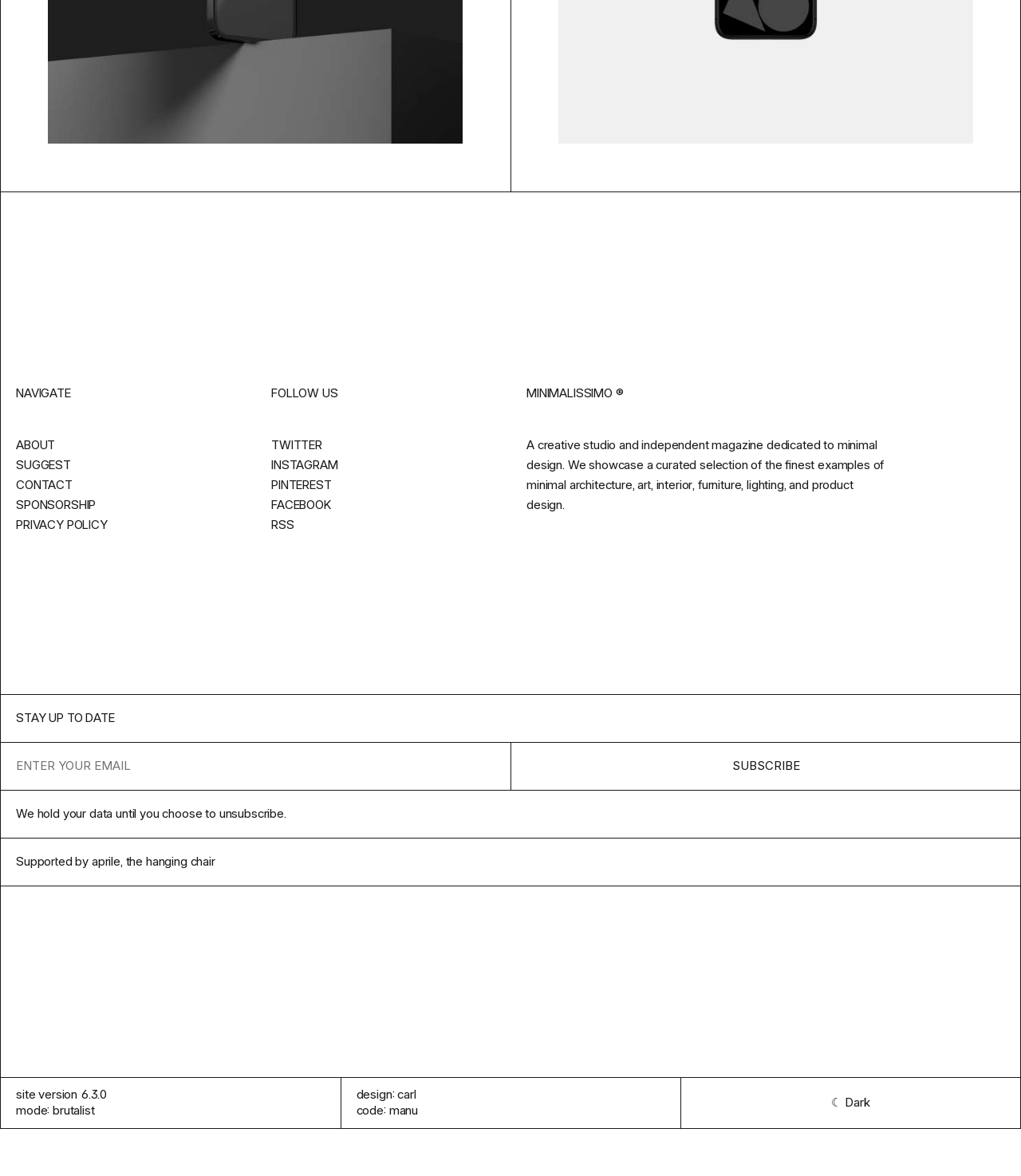Show the bounding box coordinates for the element that needs to be clicked to execute the following instruction: "Check the privacy policy". Provide the coordinates in the form of four float numbers between 0 and 1, i.e., [left, top, right, bottom].

[0.016, 0.44, 0.105, 0.453]